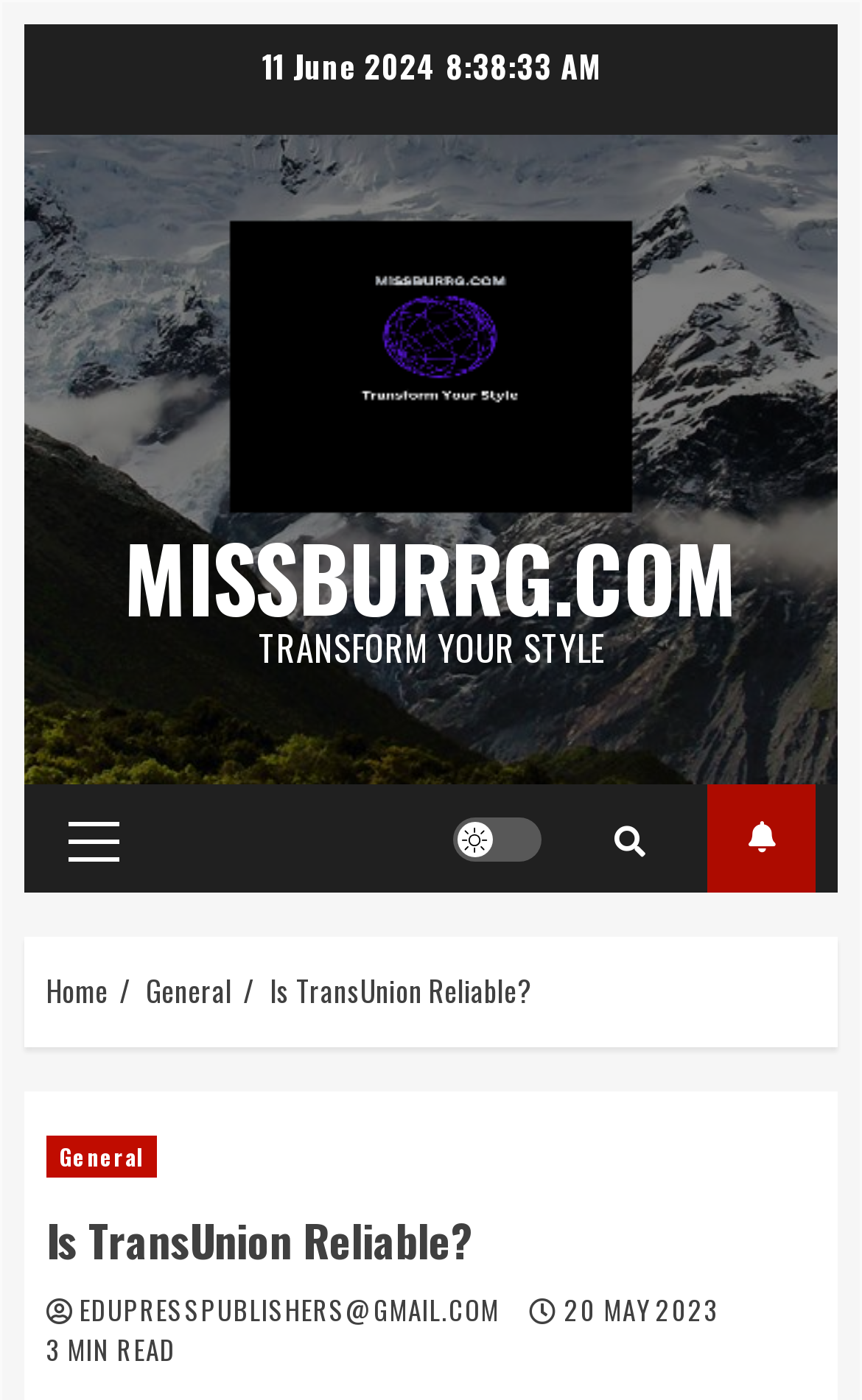Can you specify the bounding box coordinates for the region that should be clicked to fulfill this instruction: "Toggle the 'Light/Dark Button'".

[0.526, 0.583, 0.628, 0.615]